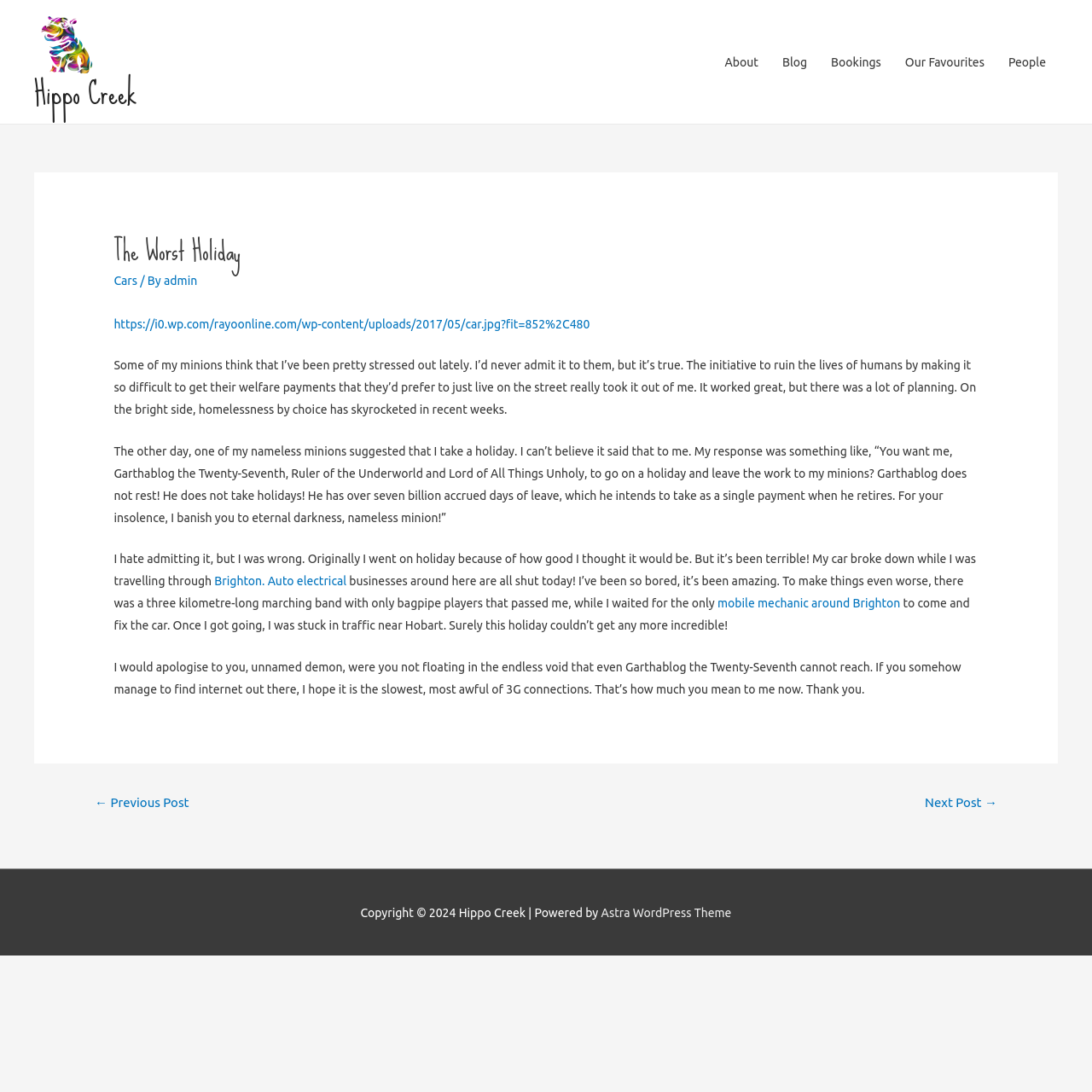What is the name of the website?
Please use the visual content to give a single word or phrase answer.

Hippo Creek